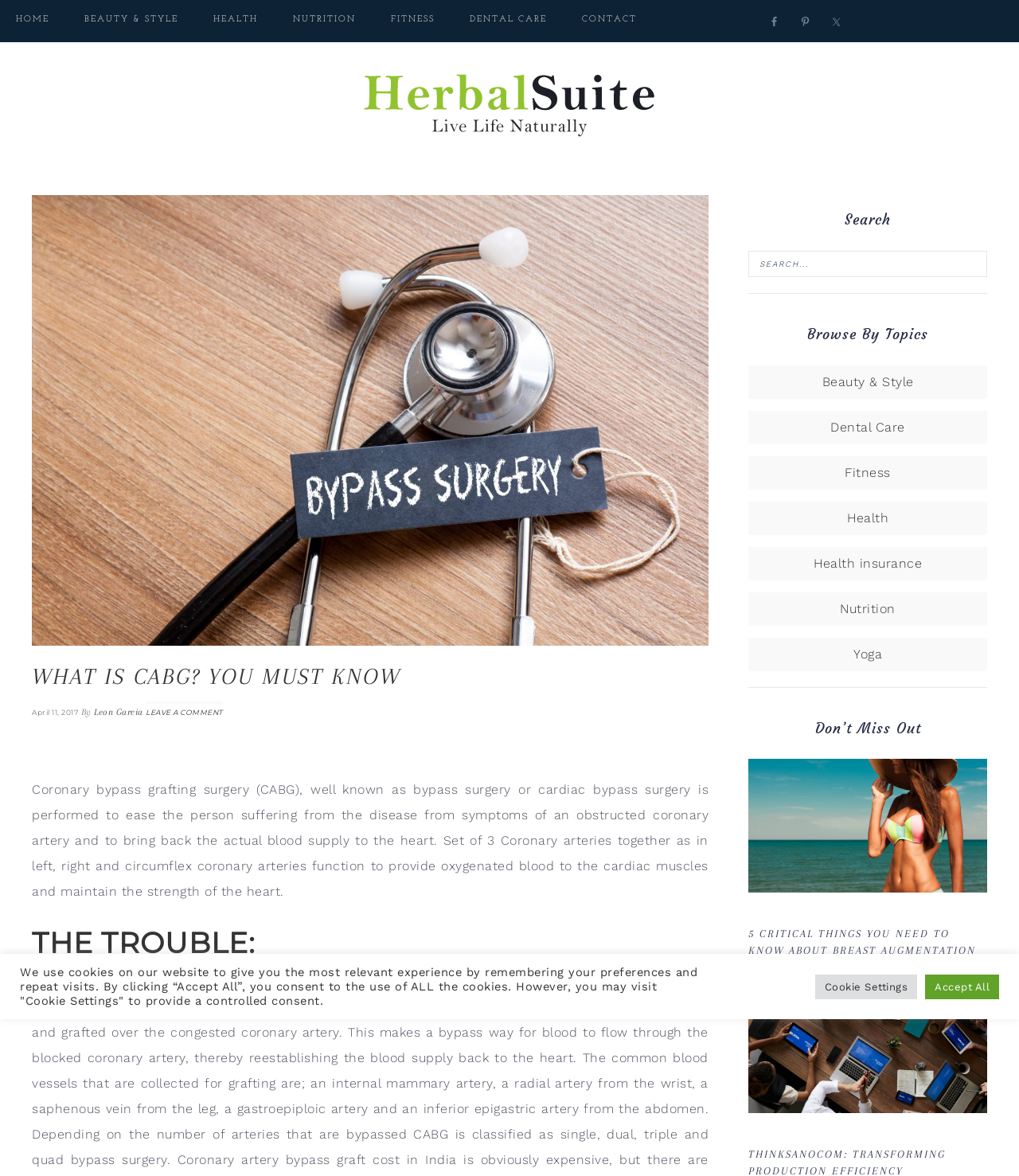Please identify the bounding box coordinates of the element's region that needs to be clicked to fulfill the following instruction: "Visit the Facebook page". The bounding box coordinates should consist of four float numbers between 0 and 1, i.e., [left, top, right, bottom].

[0.749, 0.009, 0.771, 0.028]